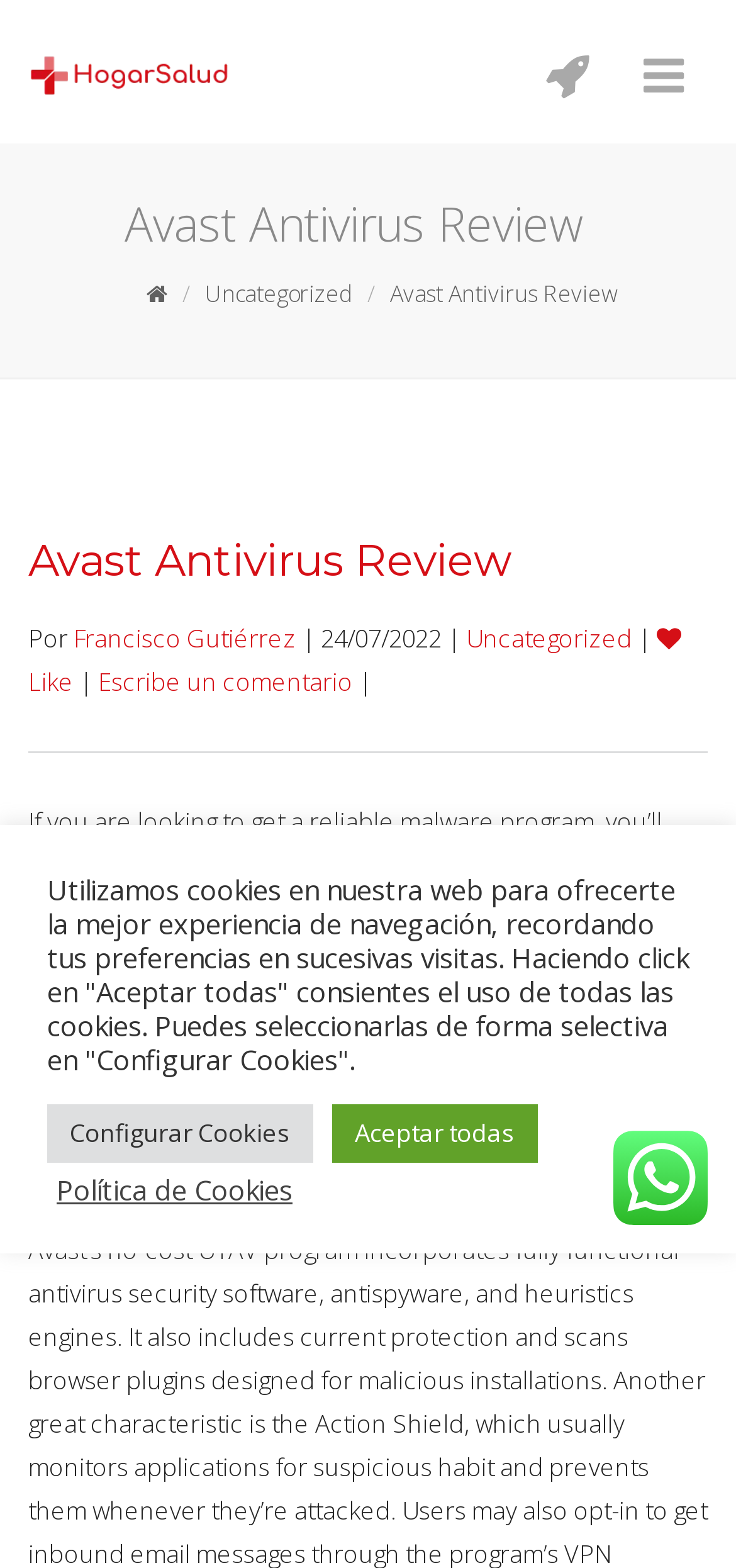Point out the bounding box coordinates of the section to click in order to follow this instruction: "Click the Escribe un comentario link".

[0.133, 0.424, 0.479, 0.446]